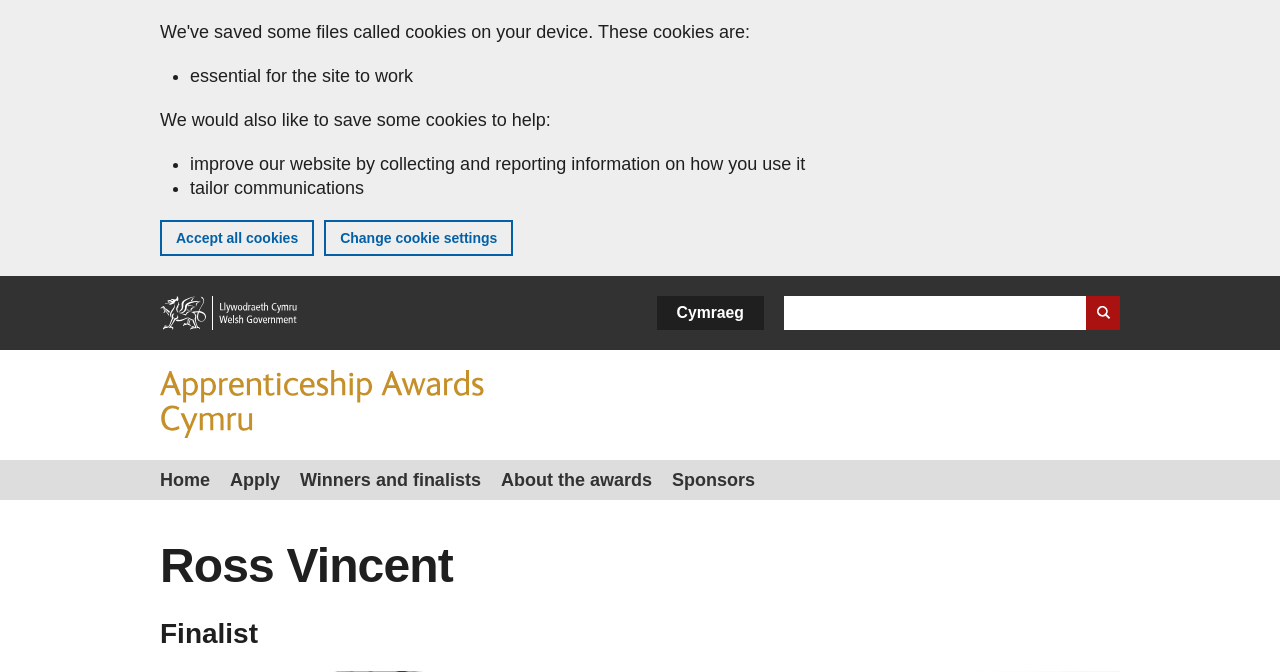Answer the question below with a single word or a brief phrase: 
What is the language option available?

Cymraeg